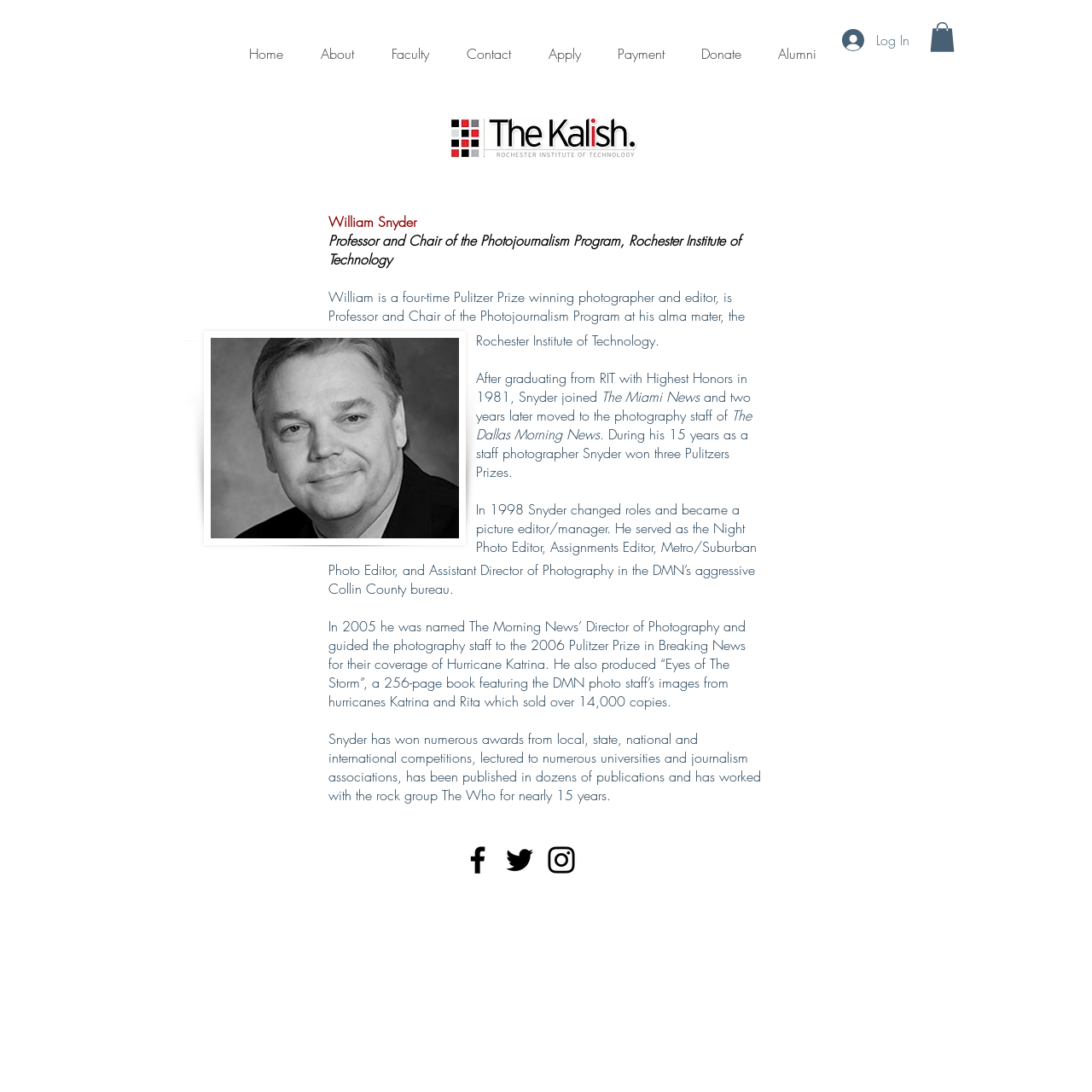Can you pinpoint the bounding box coordinates for the clickable element required for this instruction: "Donate"? The coordinates should be four float numbers between 0 and 1, i.e., [left, top, right, bottom].

[0.625, 0.03, 0.695, 0.069]